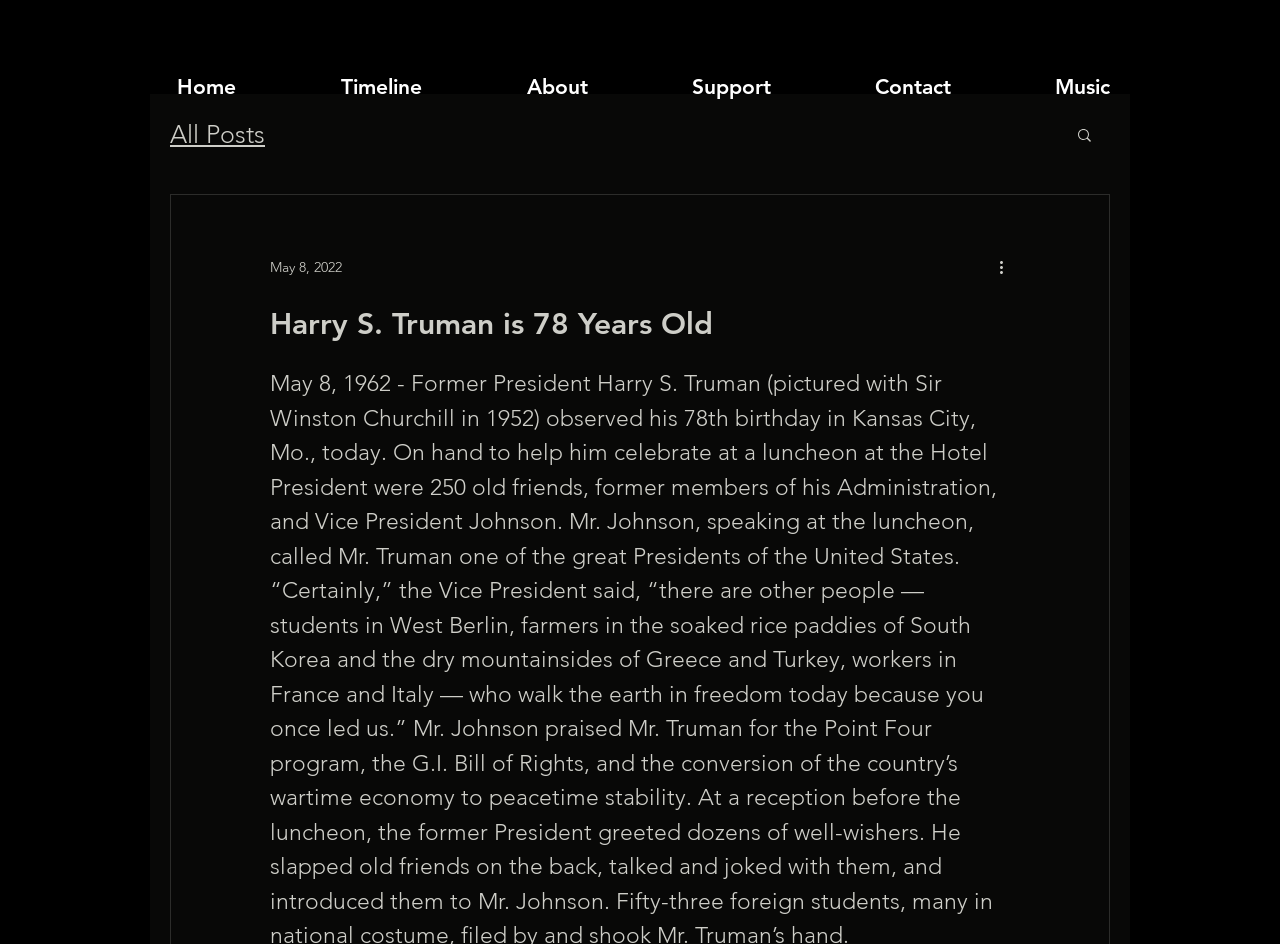Use a single word or phrase to answer the question:
What is the date displayed on the webpage?

May 8, 2022